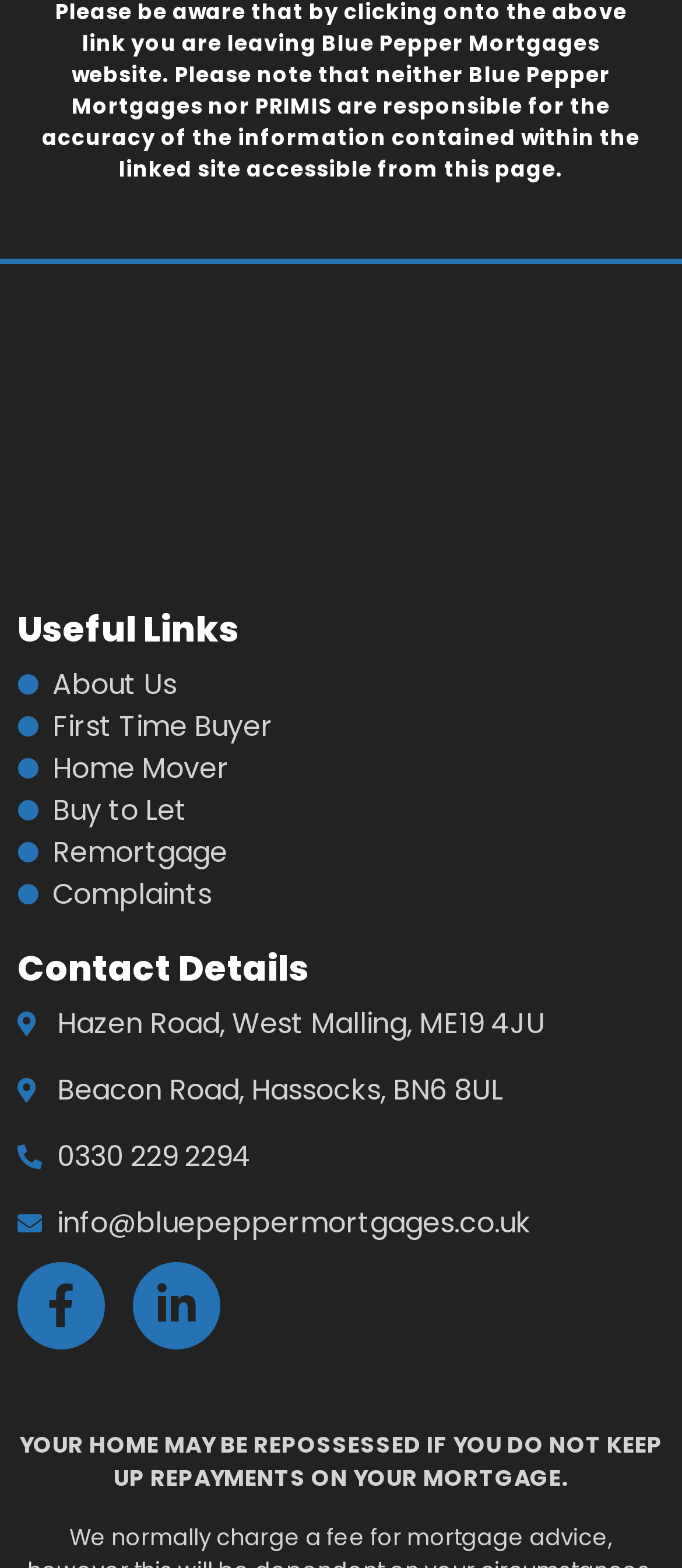How many office locations are listed?
Give a single word or phrase answer based on the content of the image.

Two